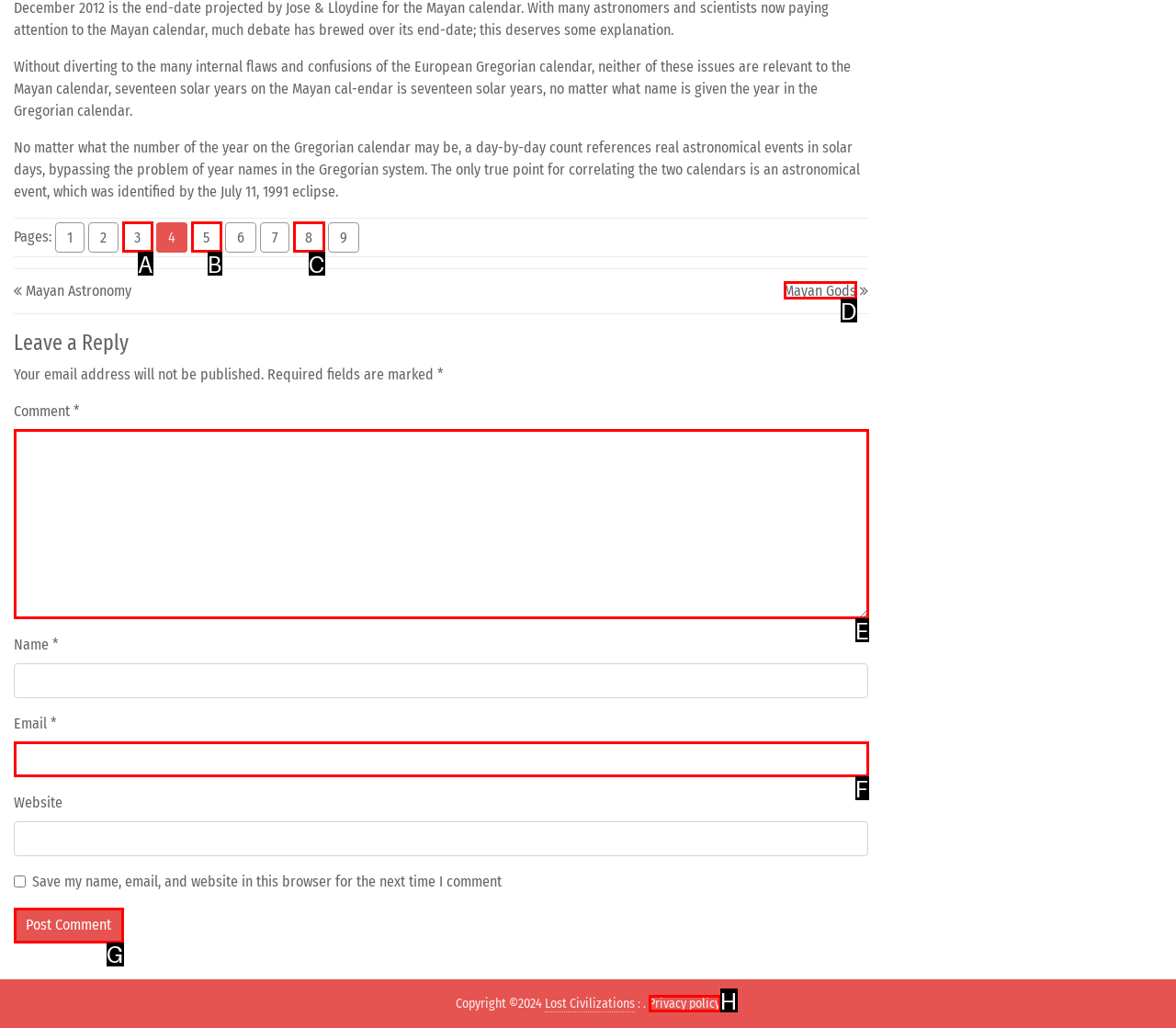Determine which UI element you should click to perform the task: Post a comment
Provide the letter of the correct option from the given choices directly.

G